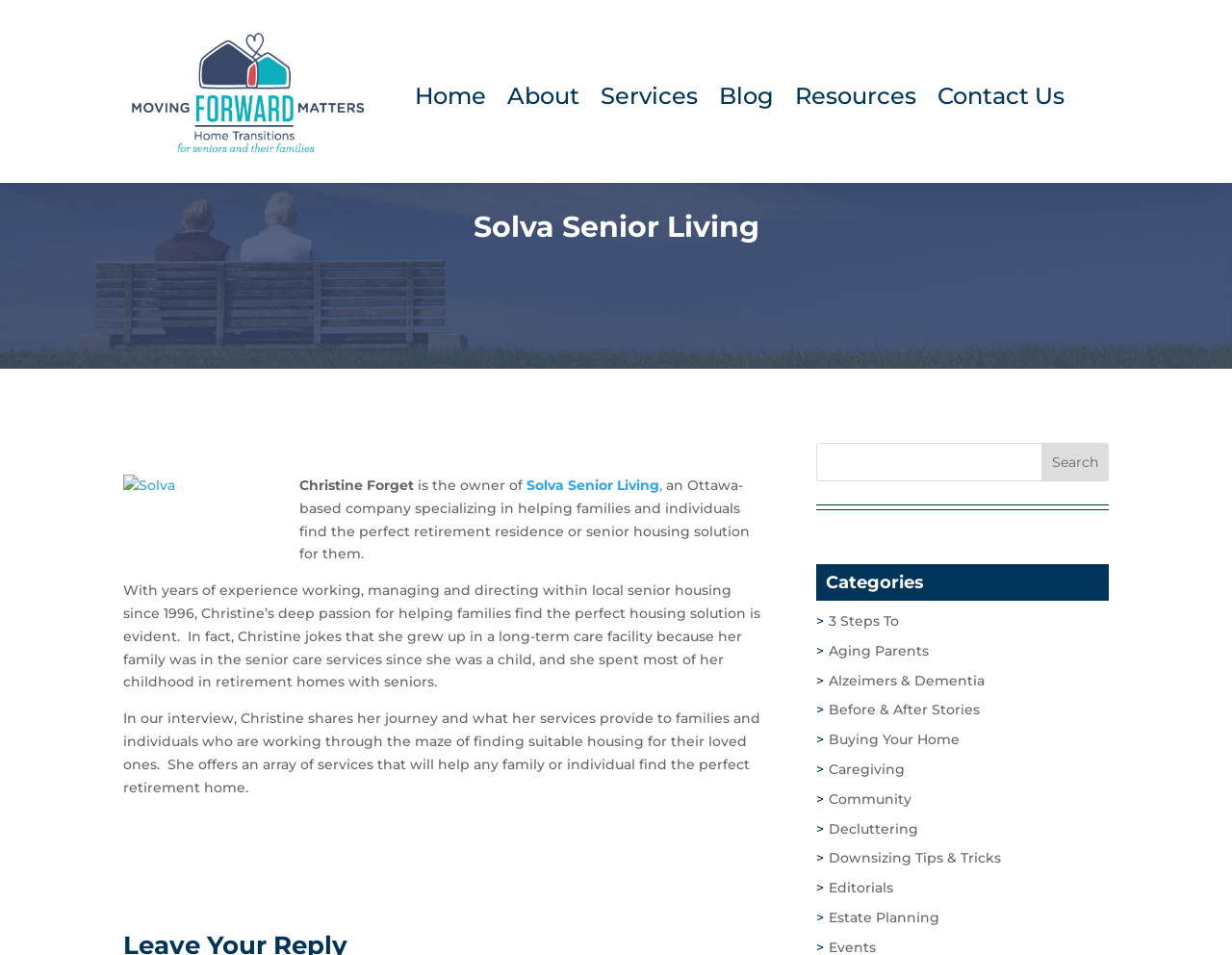Bounding box coordinates should be in the format (top-left x, top-left y, bottom-right x, bottom-right y) and all values should be floating point numbers between 0 and 1. Determine the bounding box coordinate for the UI element described as: 3 Steps To

[0.663, 0.641, 0.73, 0.659]